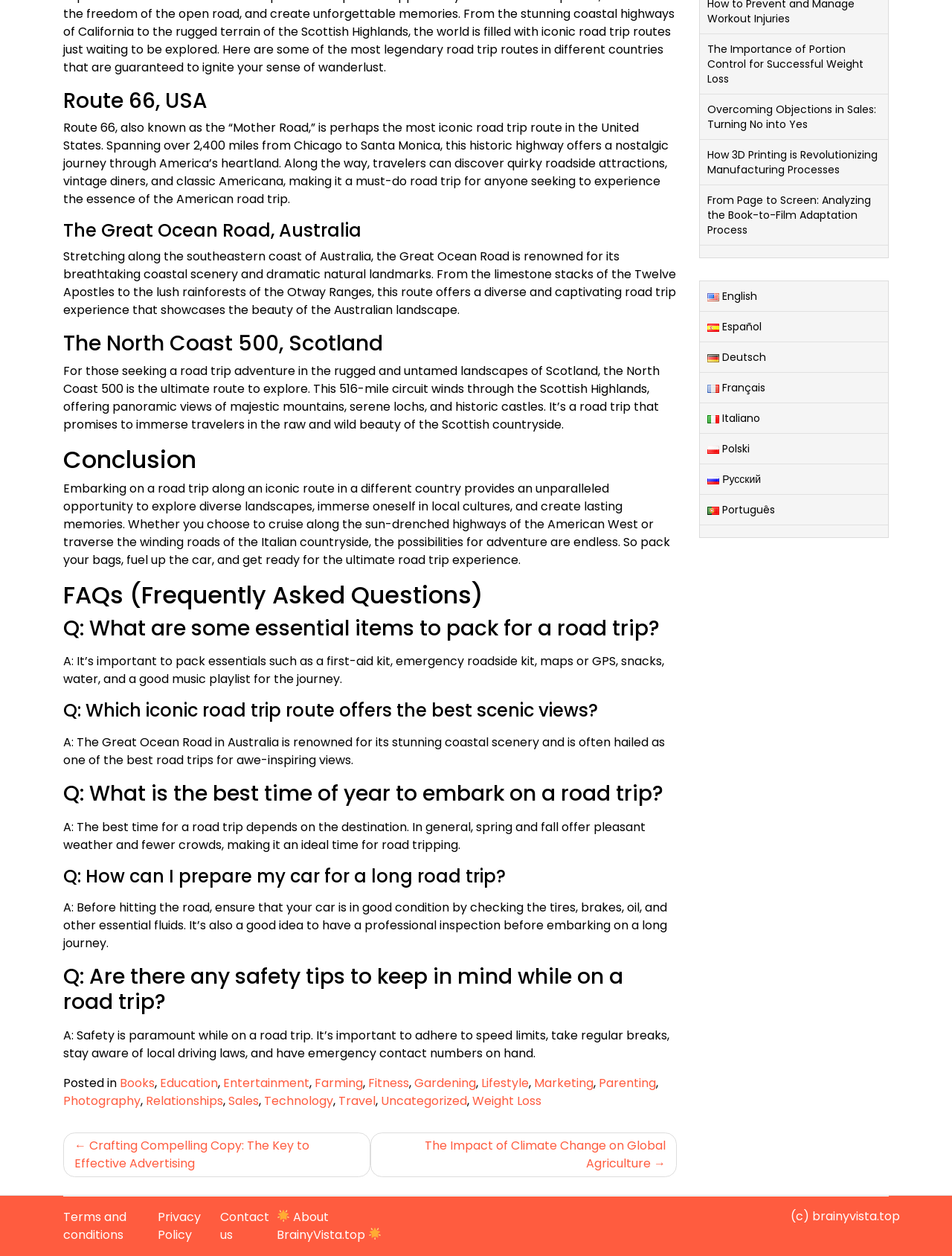Locate the bounding box coordinates of the element that should be clicked to execute the following instruction: "Read the 'FAQs (Frequently Asked Questions)' section".

[0.066, 0.463, 0.711, 0.486]